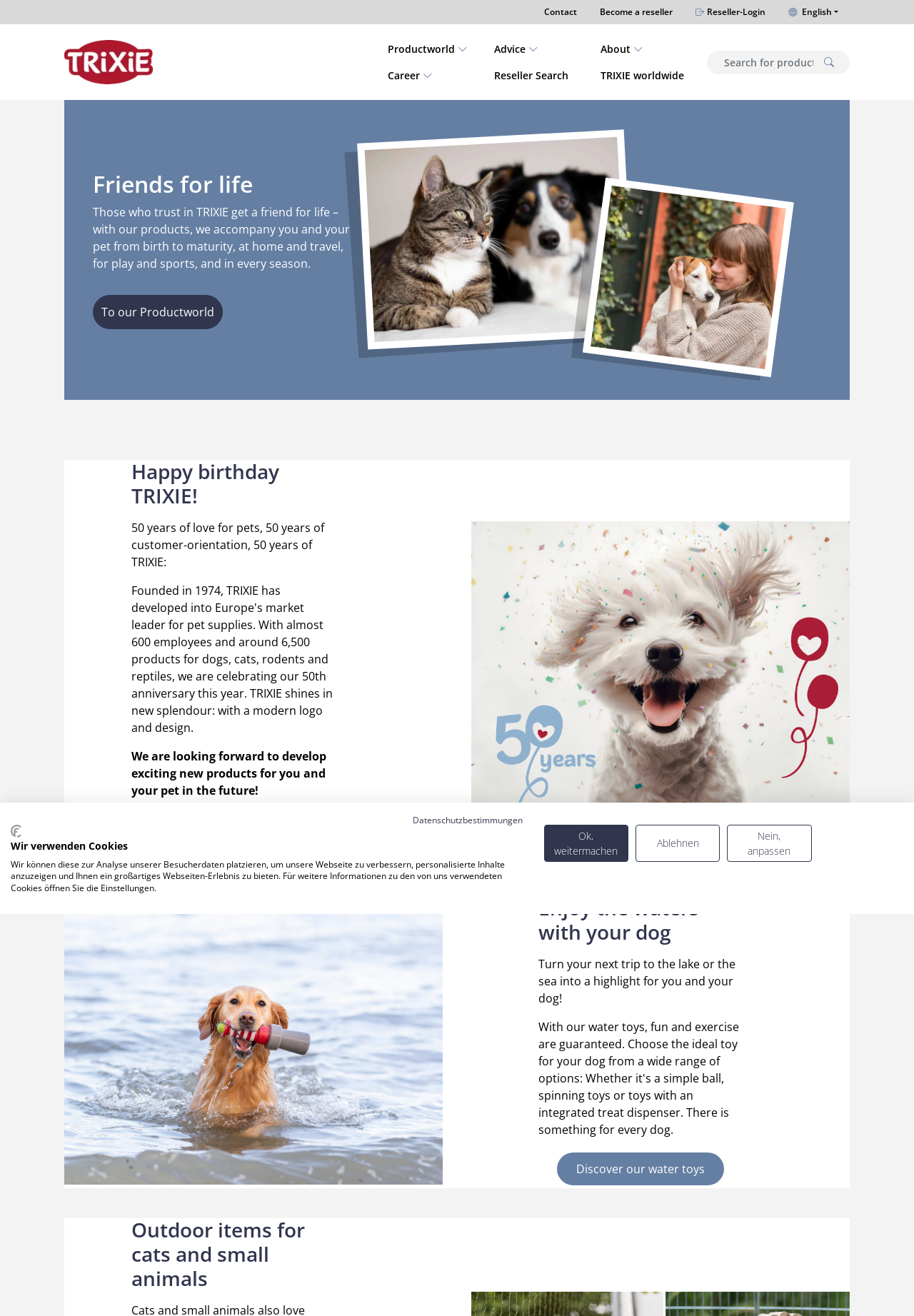Find the bounding box coordinates for the UI element whose description is: "alt="Trixie Brand Logo"". The coordinates should be four float numbers between 0 and 1, in the format [left, top, right, bottom].

[0.07, 0.03, 0.167, 0.064]